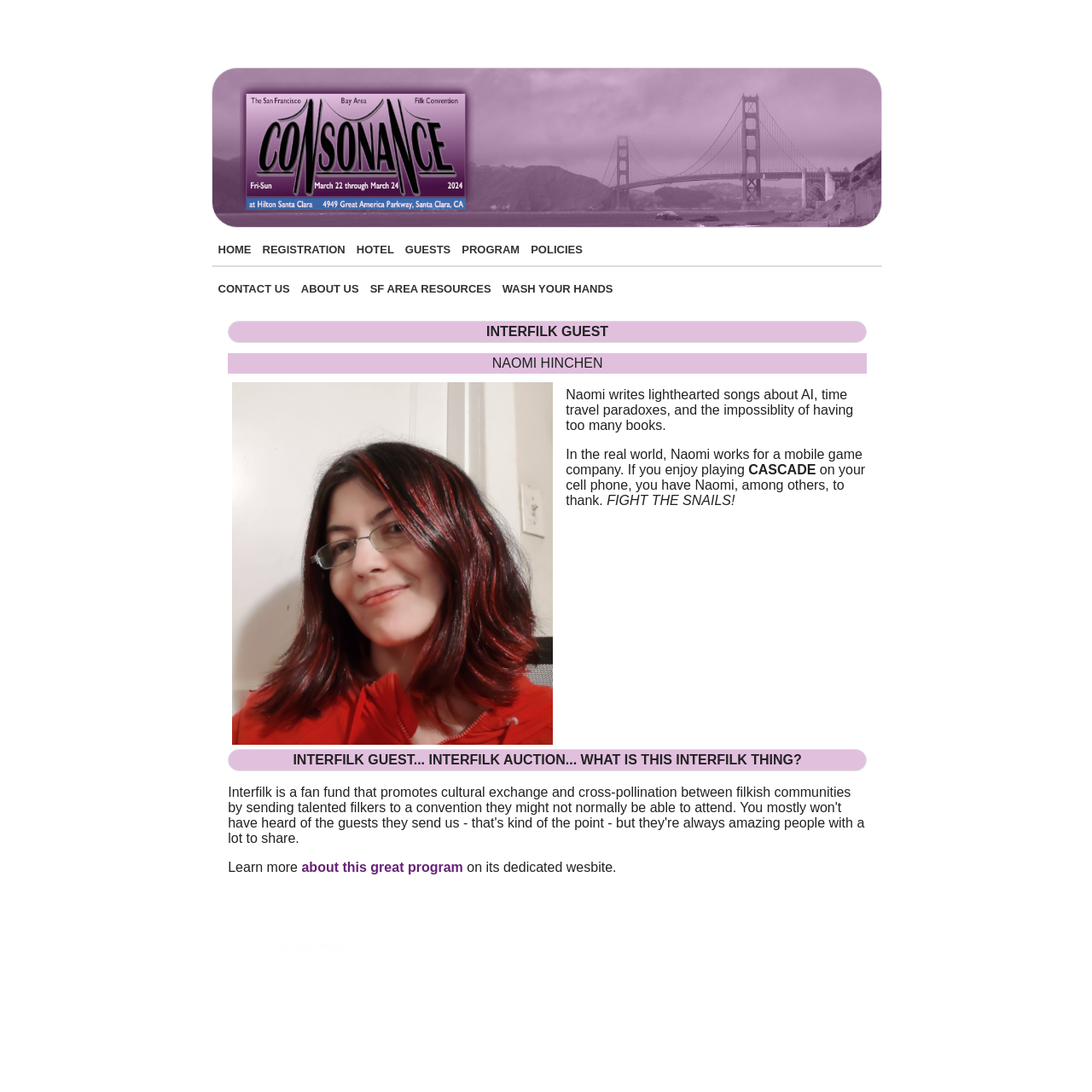Respond with a single word or phrase to the following question: What is the name of the filk convention?

Consonance